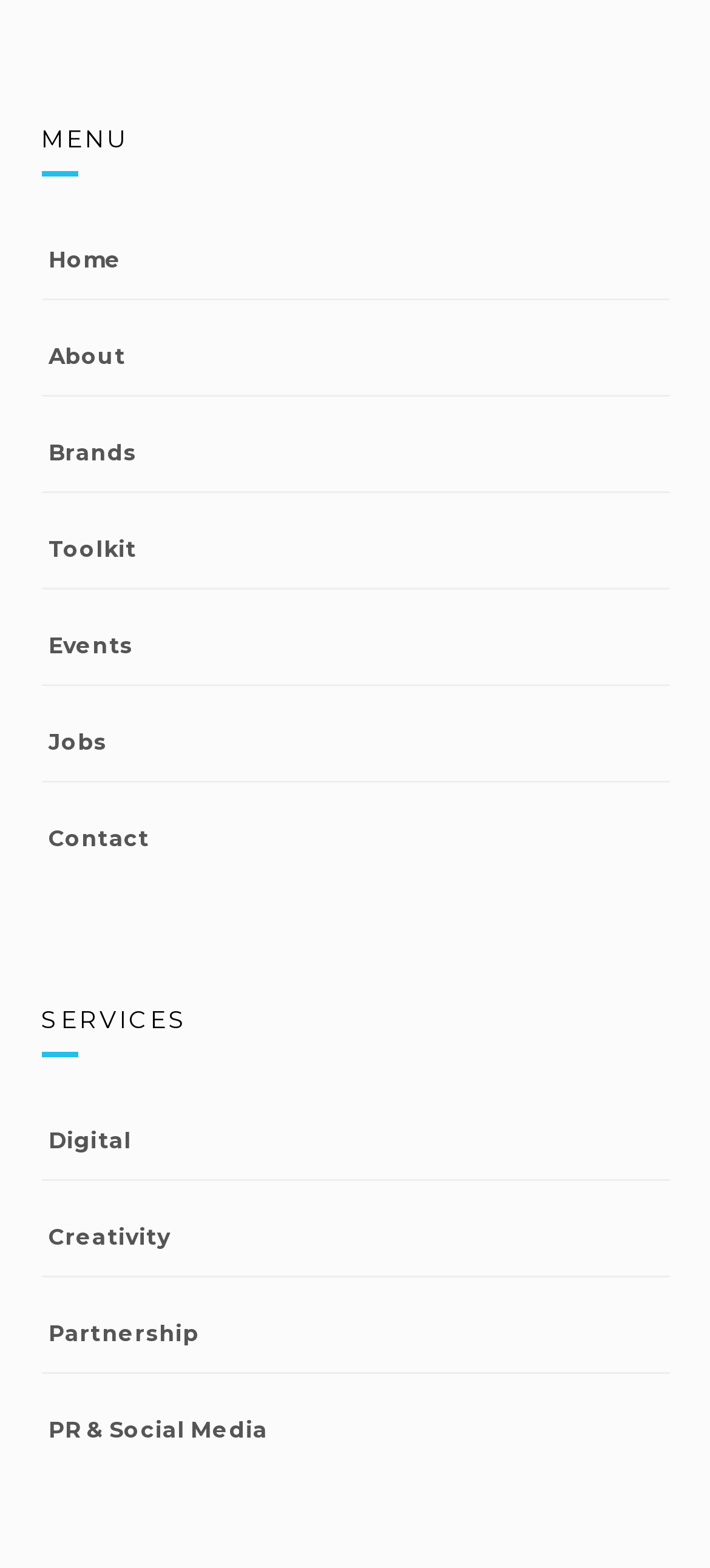How many services are listed? From the image, respond with a single word or brief phrase.

4